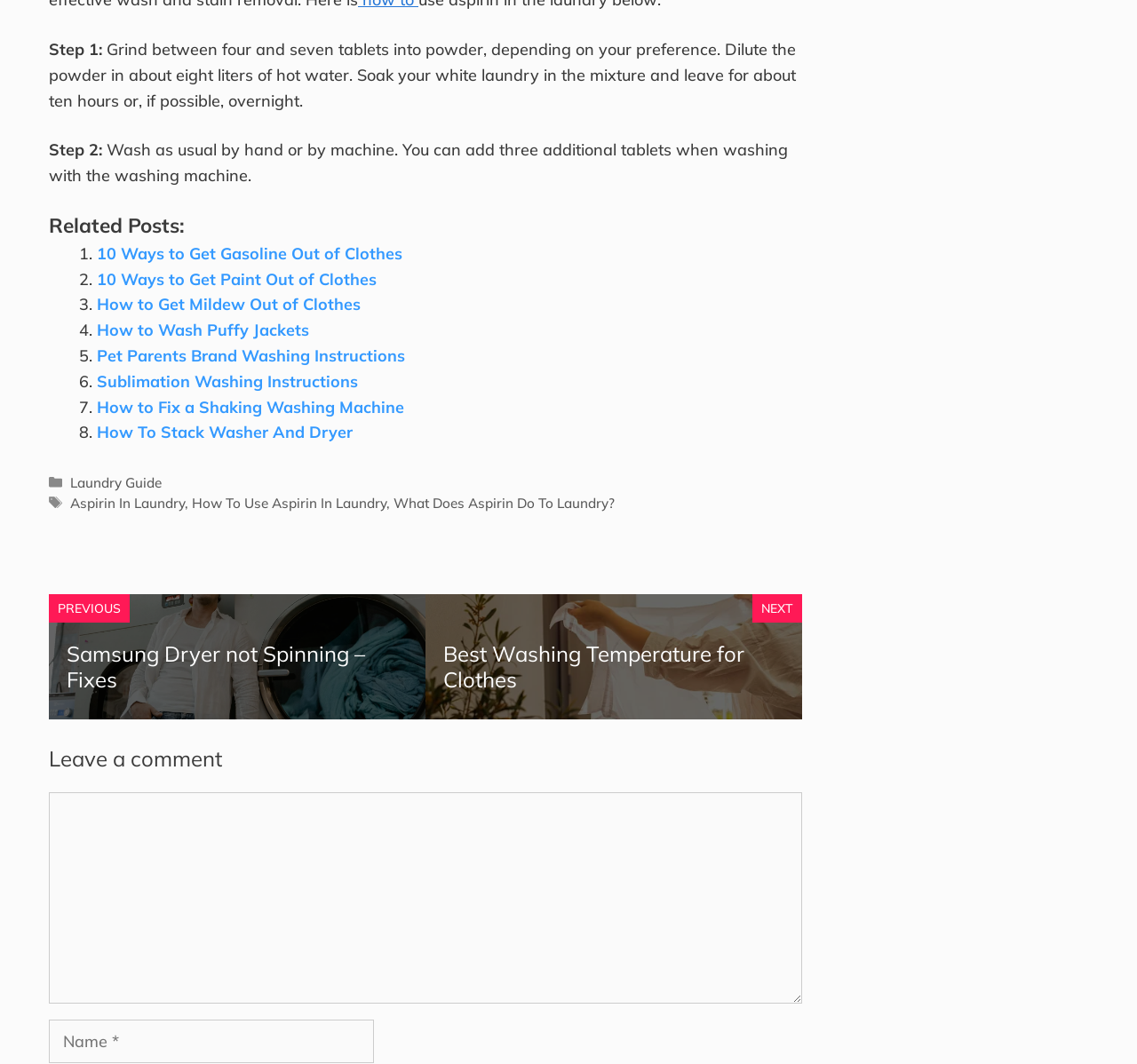For the given element description Laundry Guide, determine the bounding box coordinates of the UI element. The coordinates should follow the format (top-left x, top-left y, bottom-right x, bottom-right y) and be within the range of 0 to 1.

[0.062, 0.446, 0.143, 0.461]